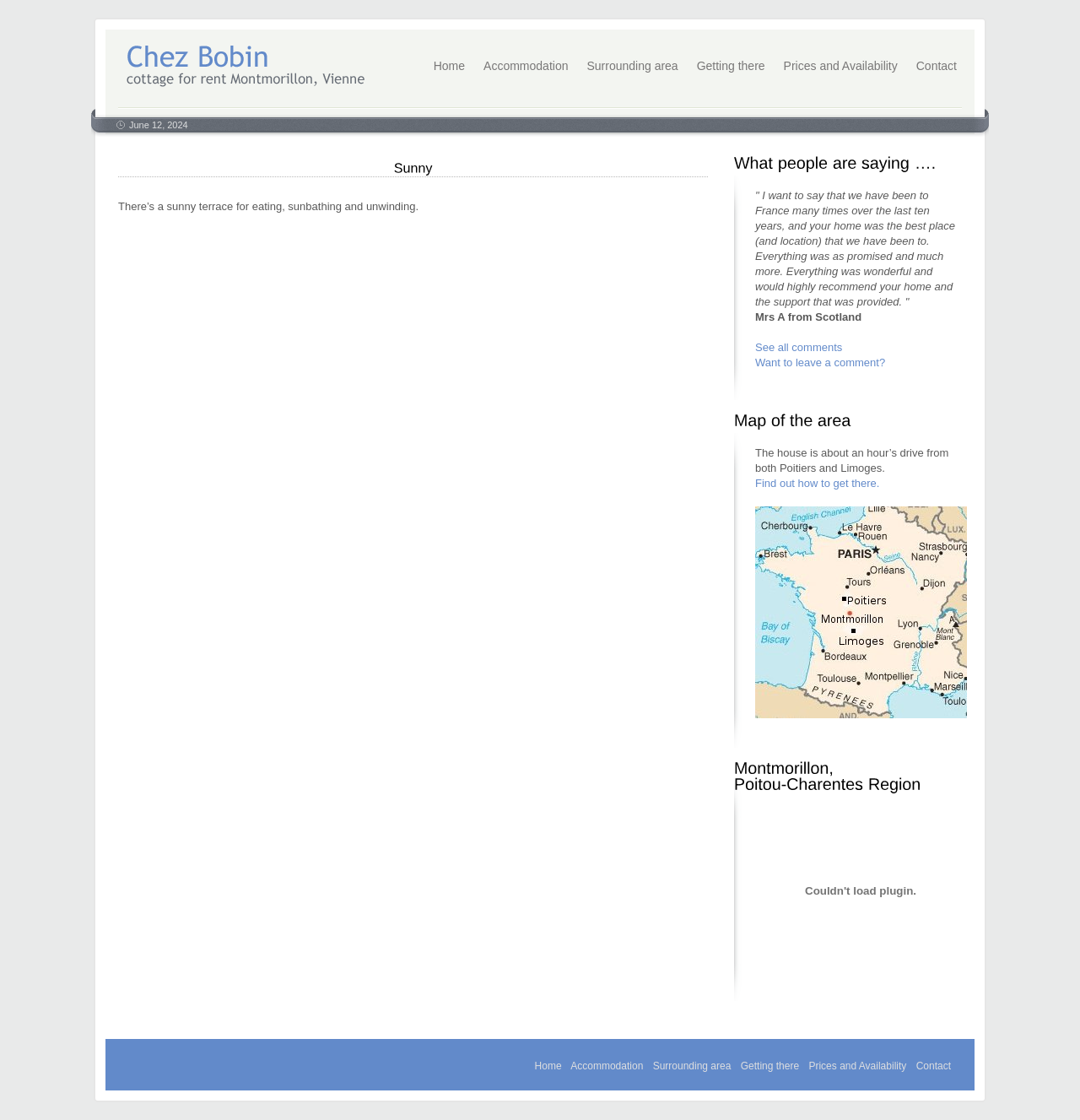Determine the bounding box coordinates of the region to click in order to accomplish the following instruction: "Click on the 'Home' link". Provide the coordinates as four float numbers between 0 and 1, specifically [left, top, right, bottom].

[0.394, 0.046, 0.438, 0.072]